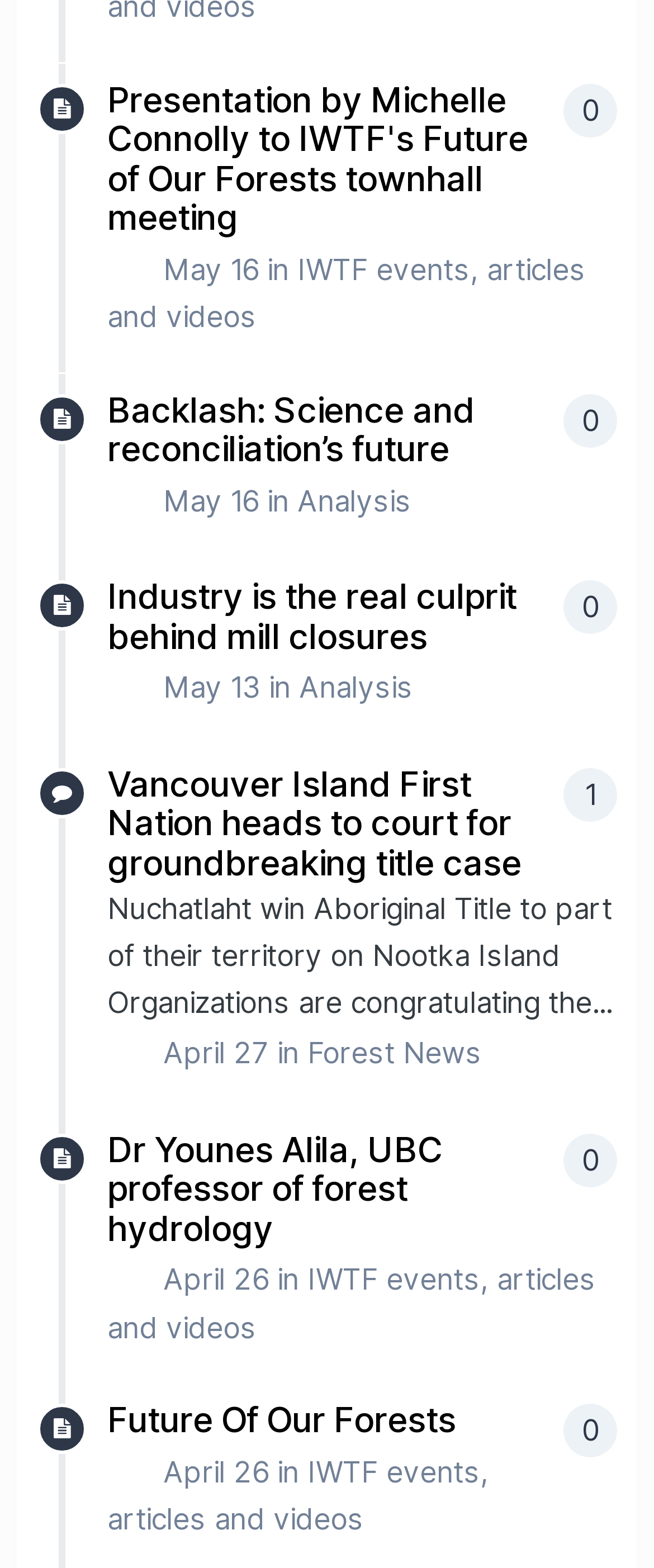Extract the bounding box of the UI element described as: "IWTF events, articles and videos".

[0.164, 0.805, 0.911, 0.858]